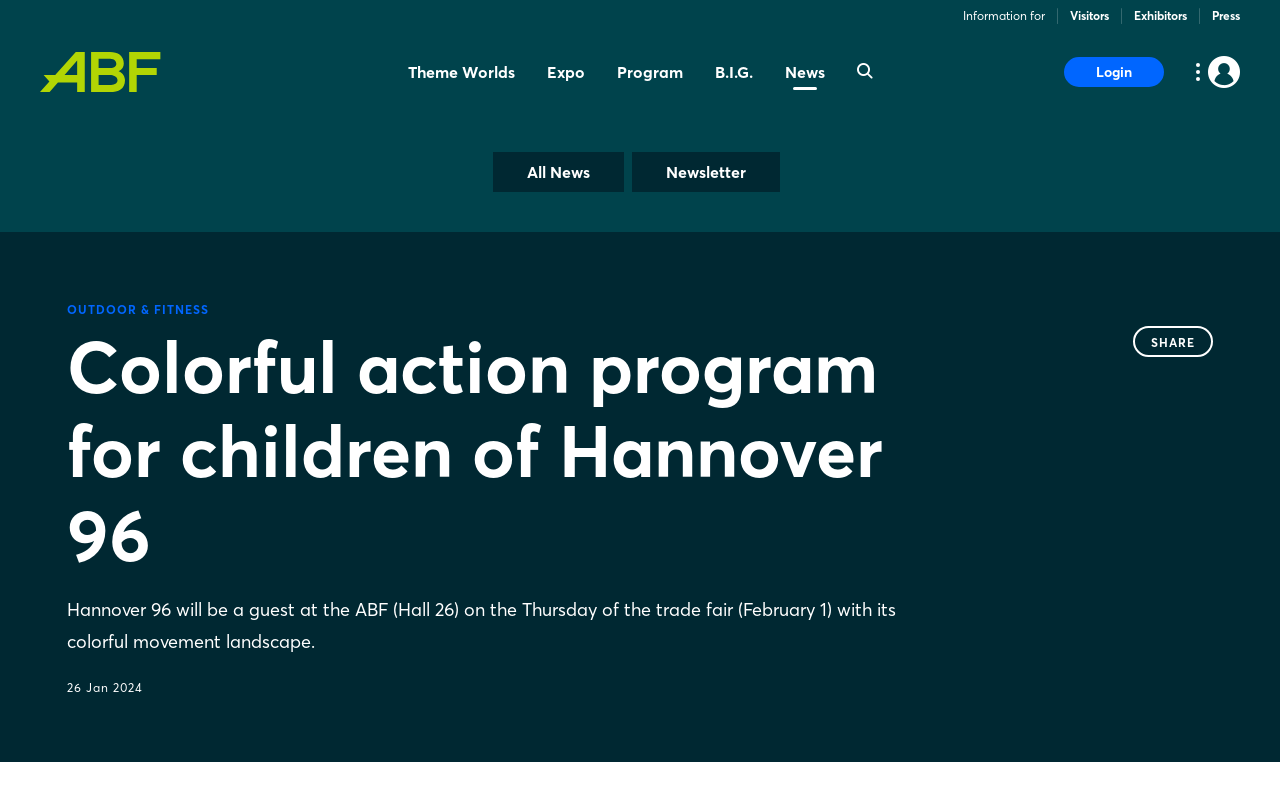Explain the features and main sections of the webpage comprehensively.

The webpage appears to be related to an event or trade fair, specifically the Outdoor & Fitness section, with a focus on Hannover 96's colorful action program for children. 

At the top left corner, there is a logo image. Next to it, there are four links: "Visitors", "Exhibitors", "Press", and a menu bar with several options, including "Theme Worlds", "Expo", "Program", "B.I.G.", and "News". 

On the right side of the top section, there are two buttons, one with an icon and another with a login icon, as well as a "Login" link. 

Below this top section, there is a large header area that spans the entire width of the page. It contains the title "OUTDOOR & FITNESS" and a subheading that describes Hannover 96's colorful action program for children. 

Underneath the header area, there is a section with two links: "All News" and "Newsletter". 

Further down, there is a login section with a "Log in" button, a "Forgot password?" link, and a separator line. 

At the very bottom of the page, there is a footer section with a message "Not yet registered?" and a "Sign in now" link.